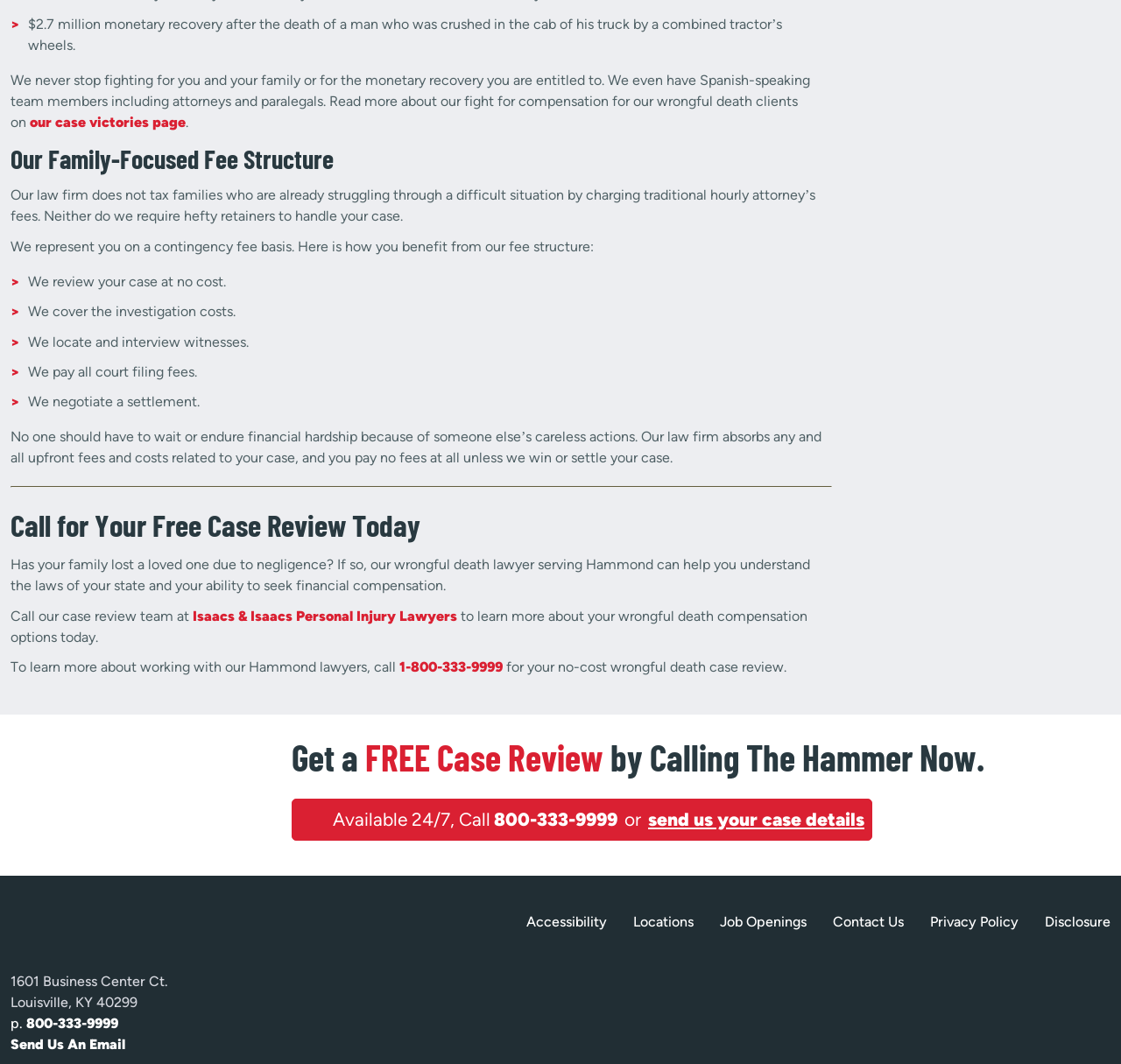Locate the bounding box coordinates of the element to click to perform the following action: 'Get a free case review by calling The Hammer'. The coordinates should be given as four float values between 0 and 1, in the form of [left, top, right, bottom].

[0.26, 0.75, 0.778, 0.79]